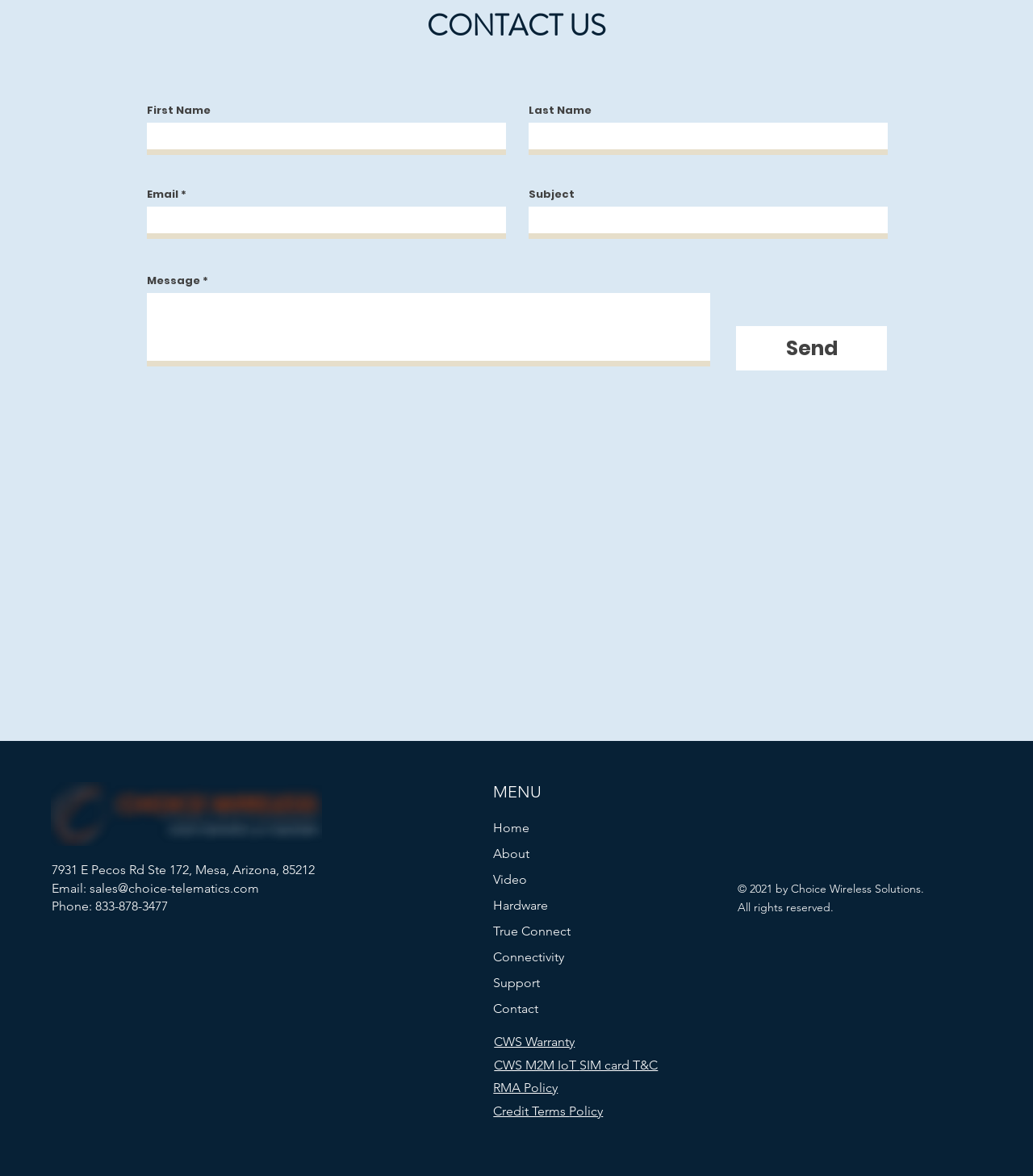Give the bounding box coordinates for the element described as: "Send".

[0.712, 0.277, 0.859, 0.315]